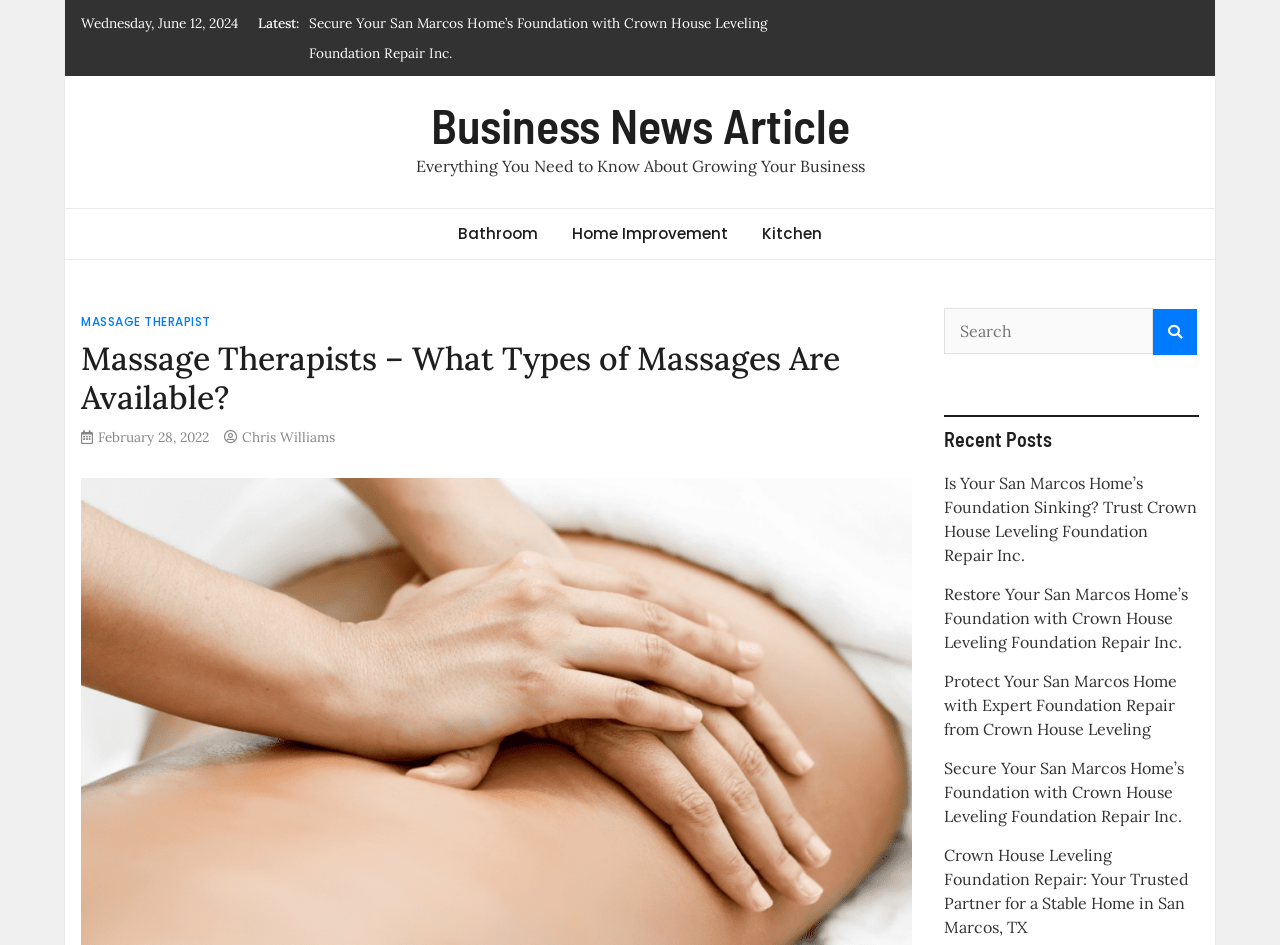Describe every aspect of the webpage comprehensively.

This webpage appears to be a business news article page, with a focus on massage therapy services. At the top, there is a date "Wednesday, June 12, 2024" and a label "Latest:". Below this, there are four links to articles about foundation repair services in San Marcos, TX. 

To the right of these links, there is a section with a heading "Business News Article" and a subheading "Everything You Need to Know About Growing Your Business". Below this, there are three links to categories: "Bathroom", "Home Improvement", and "Kitchen".

The main content of the page is a section with a heading "Massage Therapists – What Types of Massages Are Available?" which is likely the main article of the page. This section has a subheading with a date "February 28, 2022" and an author "Chris Williams". 

On the right side of the page, there is a search bar with a magnifying glass icon and a heading "Recent Posts". Below this, there are four links to articles about foundation repair services in San Marcos, TX, which are similar to the ones at the top of the page.